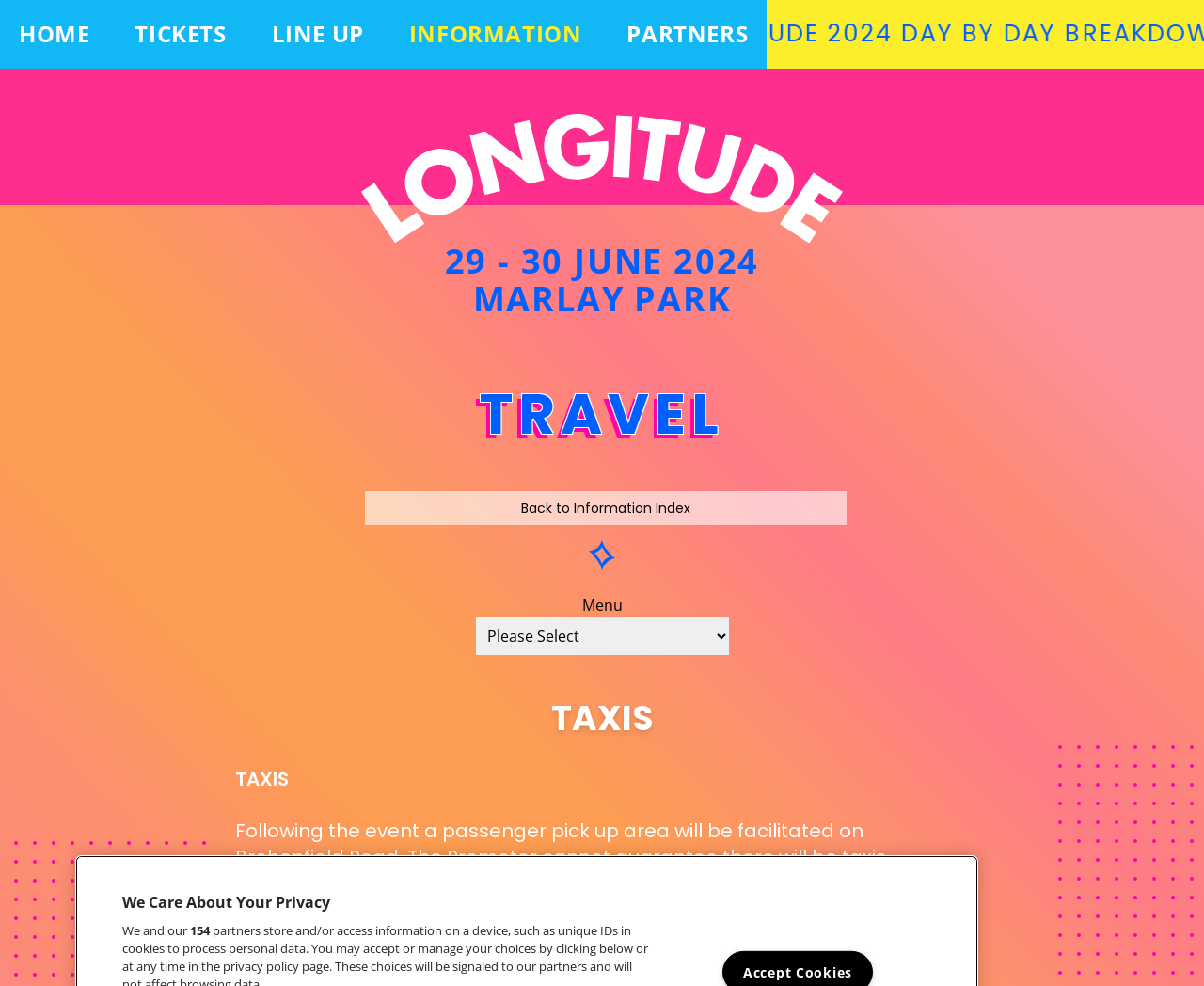Point out the bounding box coordinates of the section to click in order to follow this instruction: "Click on HOME".

[0.016, 0.018, 0.075, 0.05]